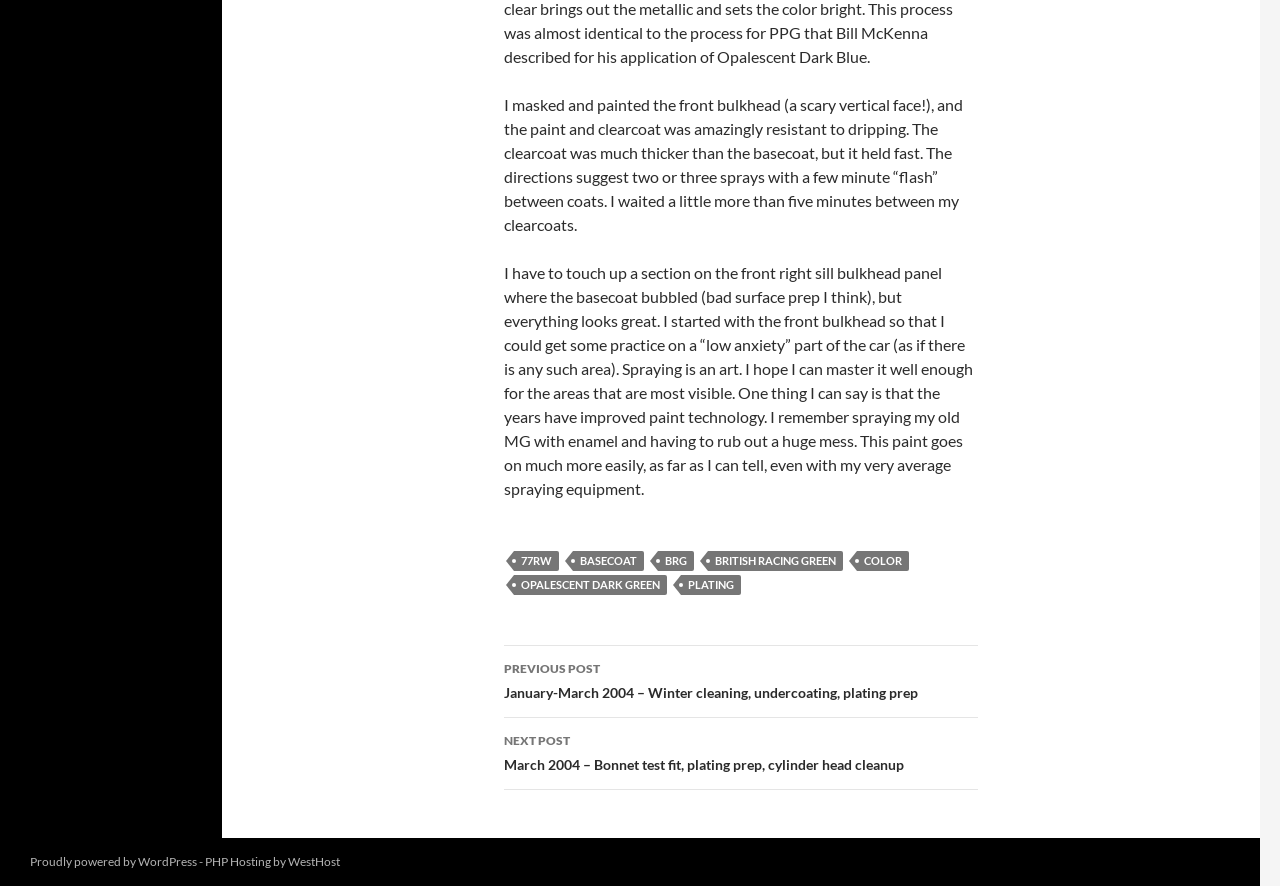Find the bounding box coordinates for the area you need to click to carry out the instruction: "Click on the 'PHP Hosting by WestHost' link". The coordinates should be four float numbers between 0 and 1, indicated as [left, top, right, bottom].

[0.16, 0.964, 0.266, 0.981]